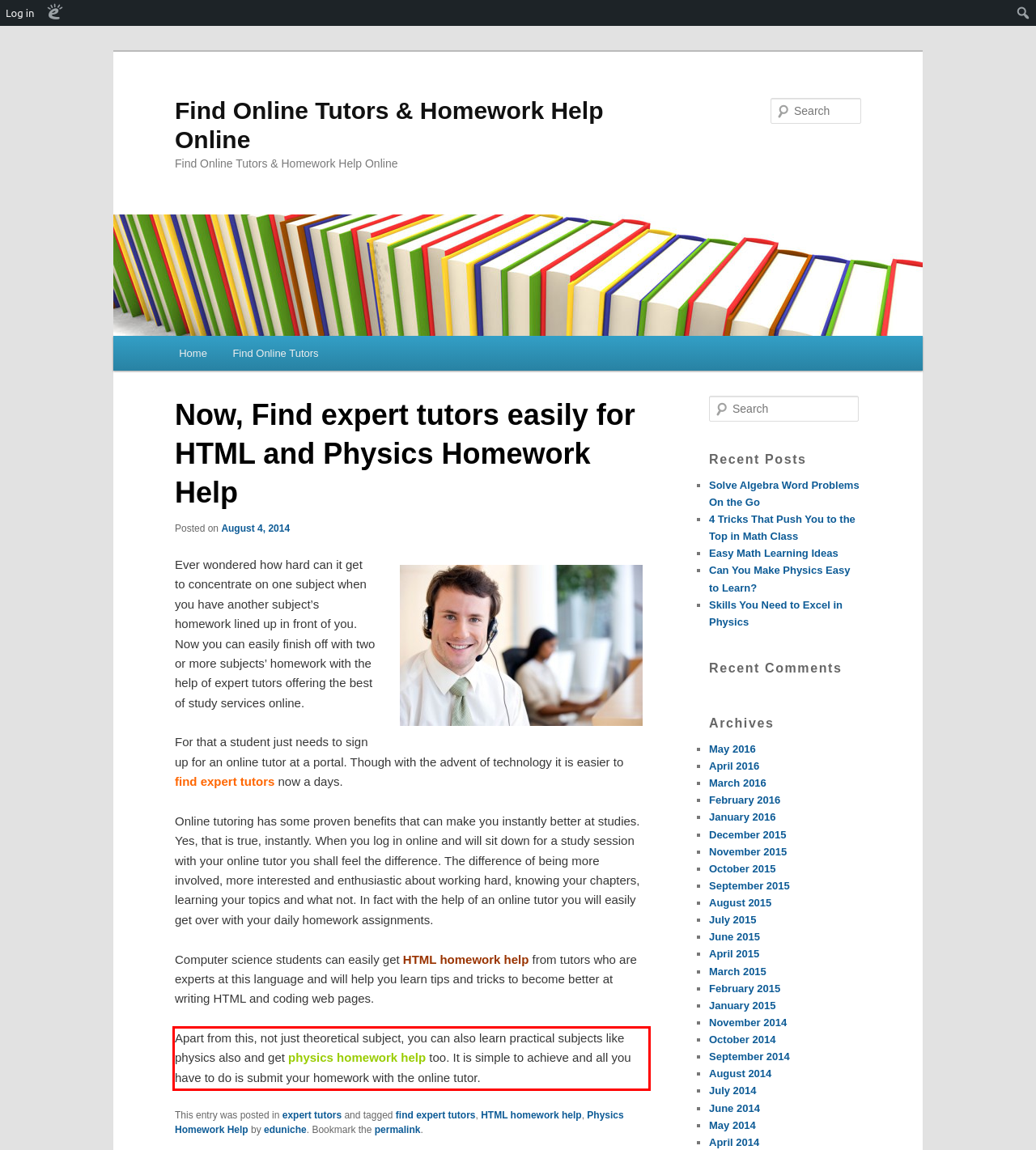Please perform OCR on the text within the red rectangle in the webpage screenshot and return the text content.

Apart from this, not just theoretical subject, you can also learn practical subjects like physics also and get physics homework help too. It is simple to achieve and all you have to do is submit your homework with the online tutor.